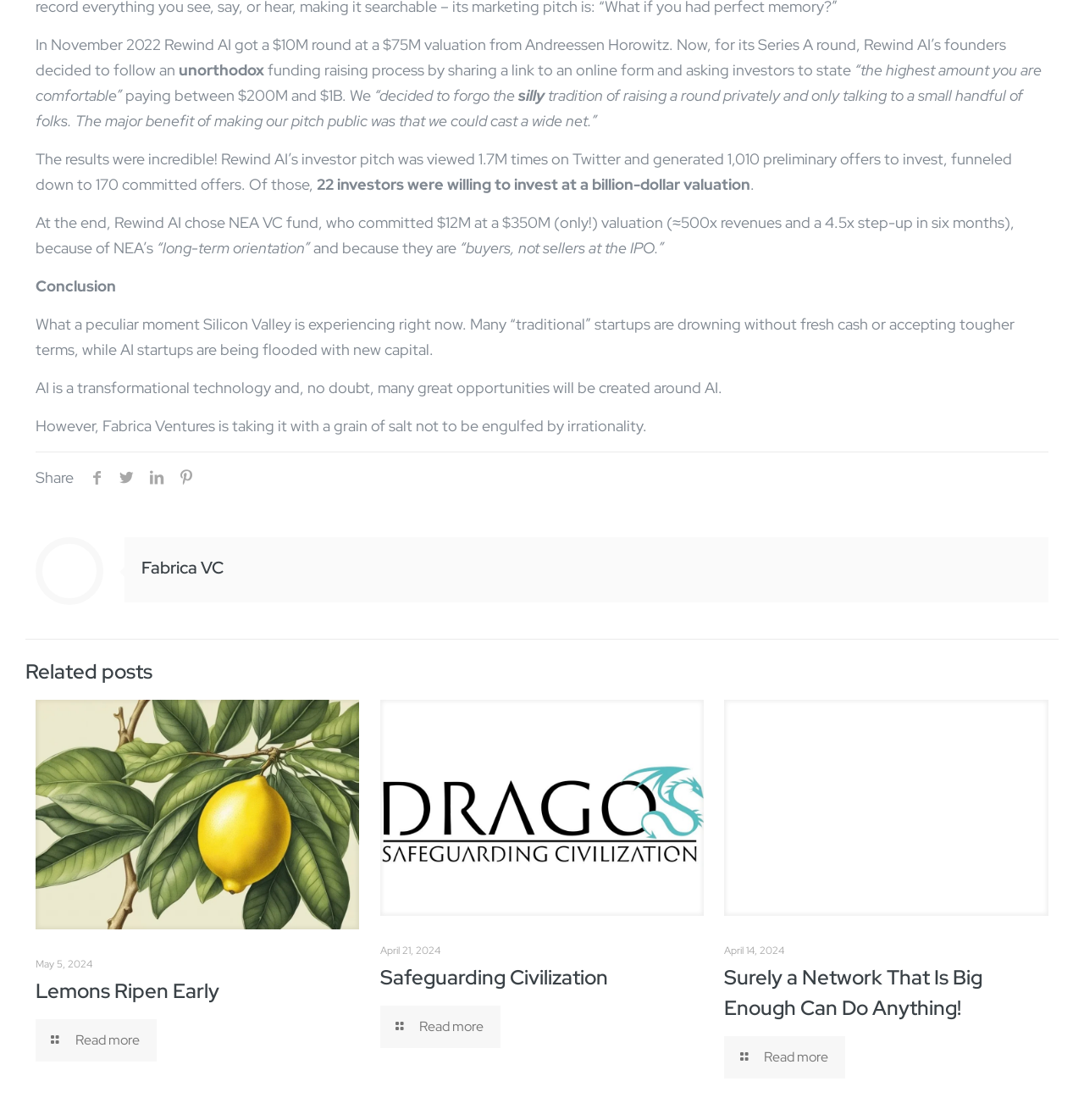Identify and provide the bounding box for the element described by: "Read more".

[0.351, 0.898, 0.462, 0.936]